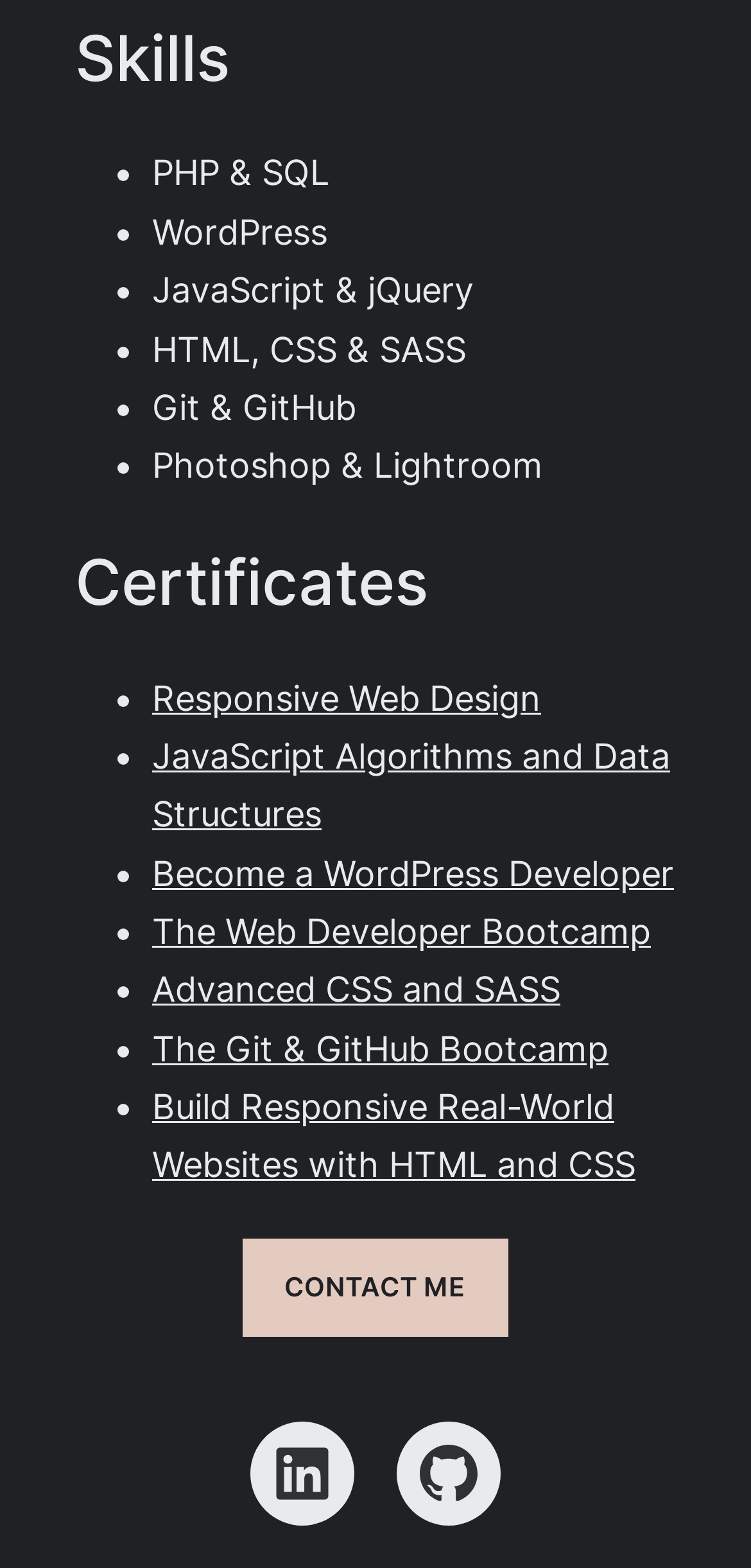Use a single word or phrase to answer the question:
What is the text of the button at the bottom of the page?

CONTACT ME